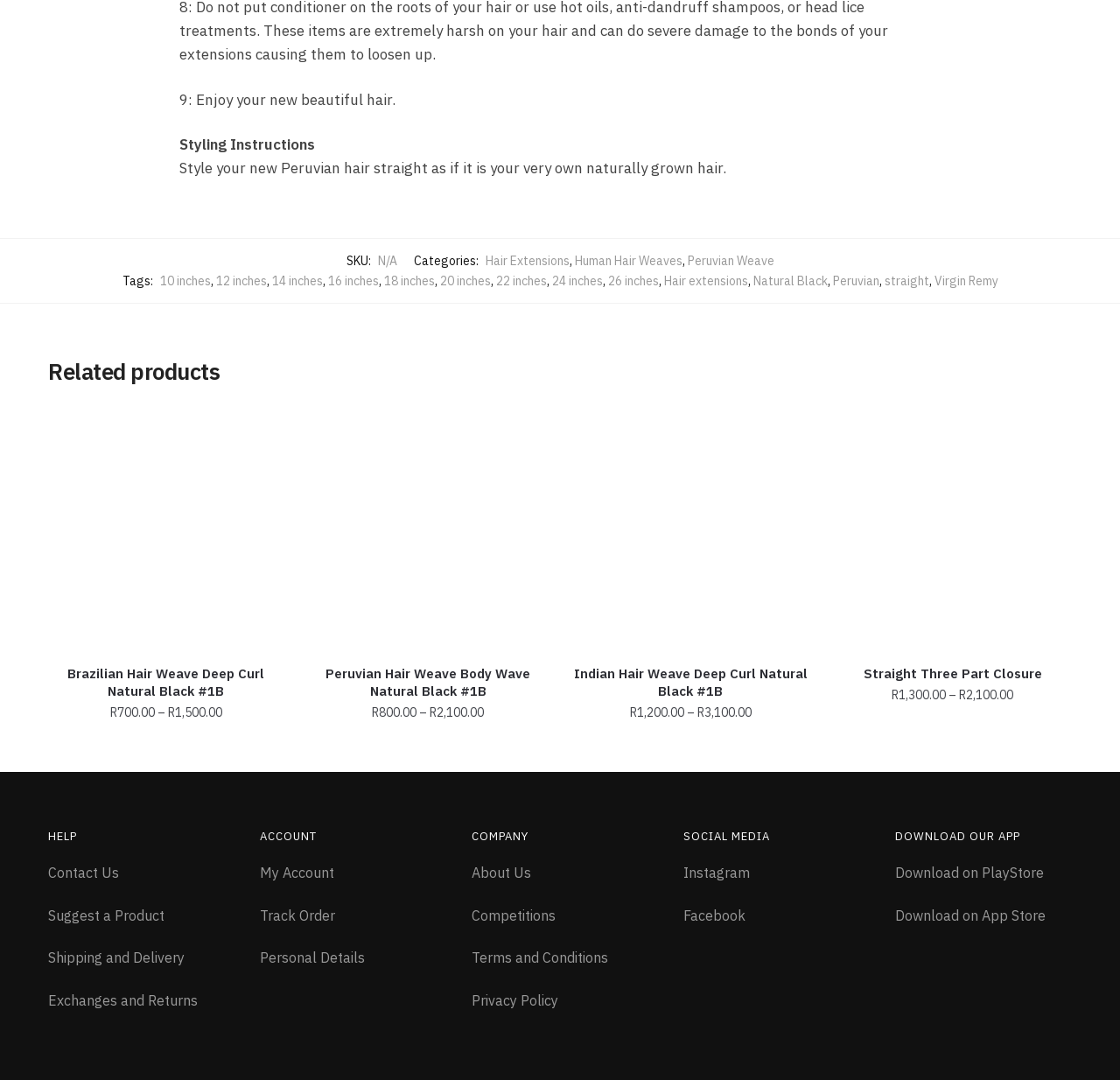How many inches are the hair extensions available in?
Using the information from the image, give a concise answer in one word or a short phrase.

10-26 inches